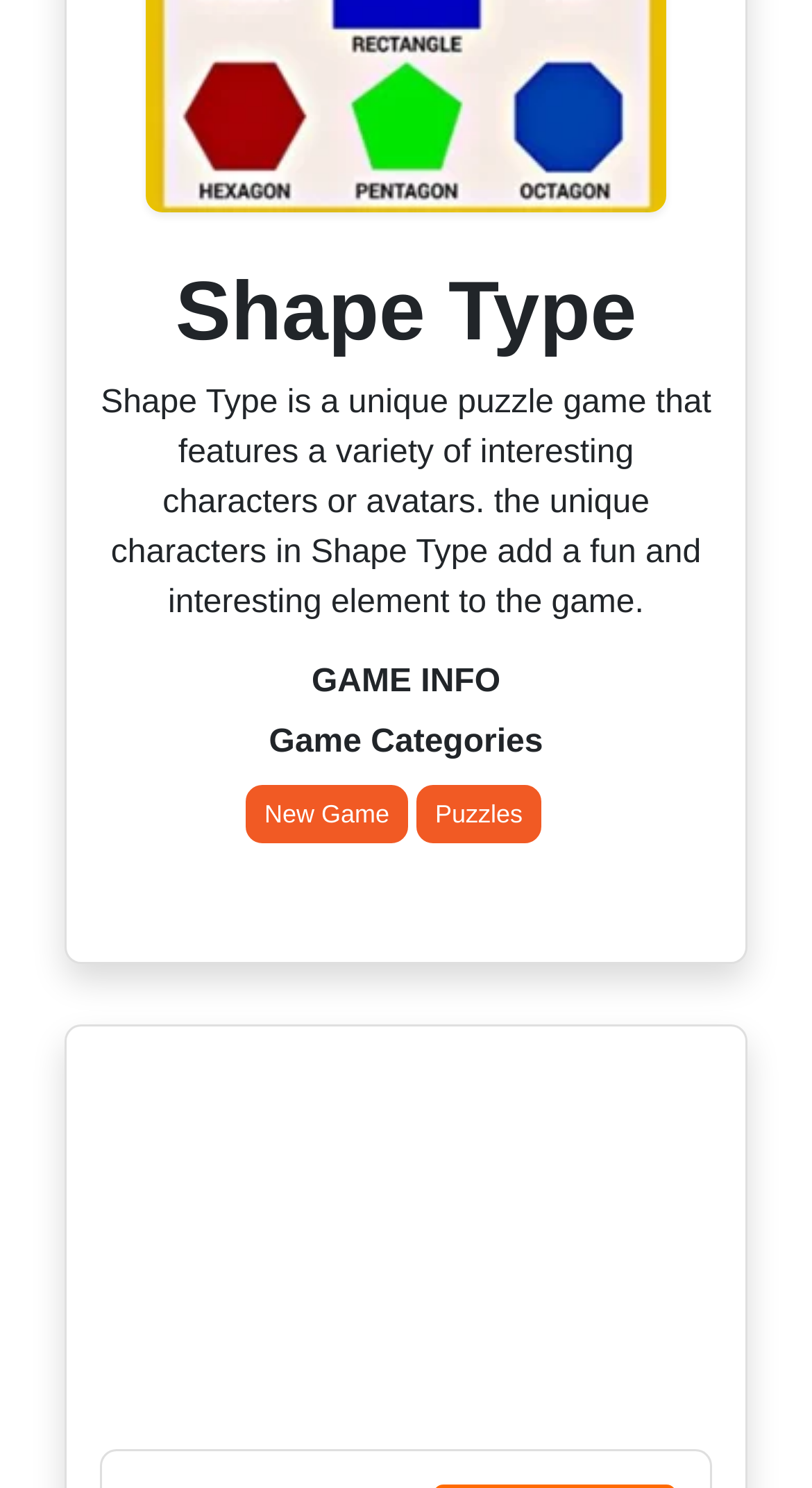Given the description strategic, predict the bounding box coordinates of the UI element. Ensure the coordinates are in the format (top-left x, top-left y, bottom-right x, bottom-right y) and all values are between 0 and 1.

[0.407, 0.625, 0.546, 0.648]